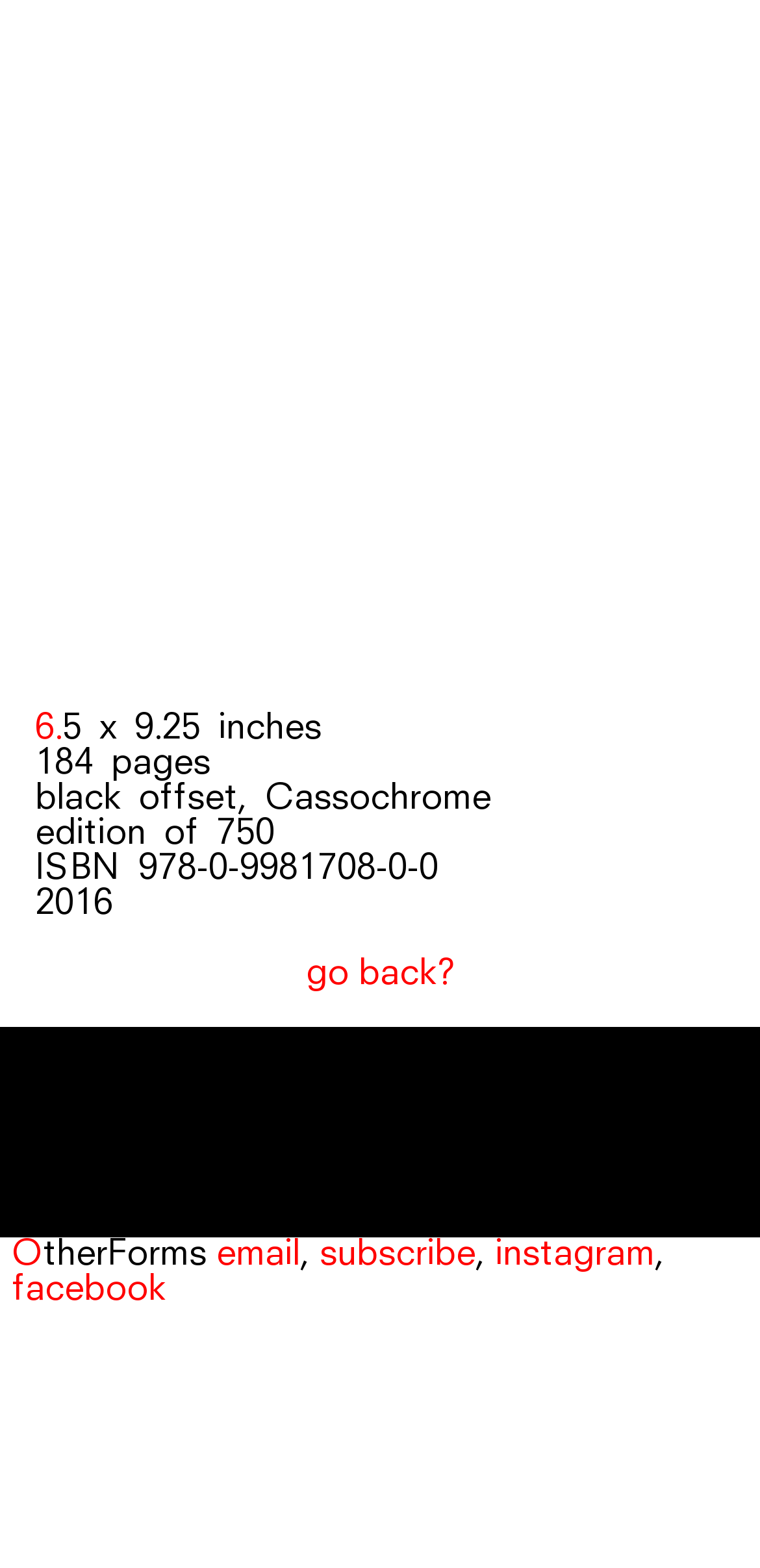Extract the bounding box coordinates for the UI element described as: "go back?".

[0.403, 0.611, 0.597, 0.633]